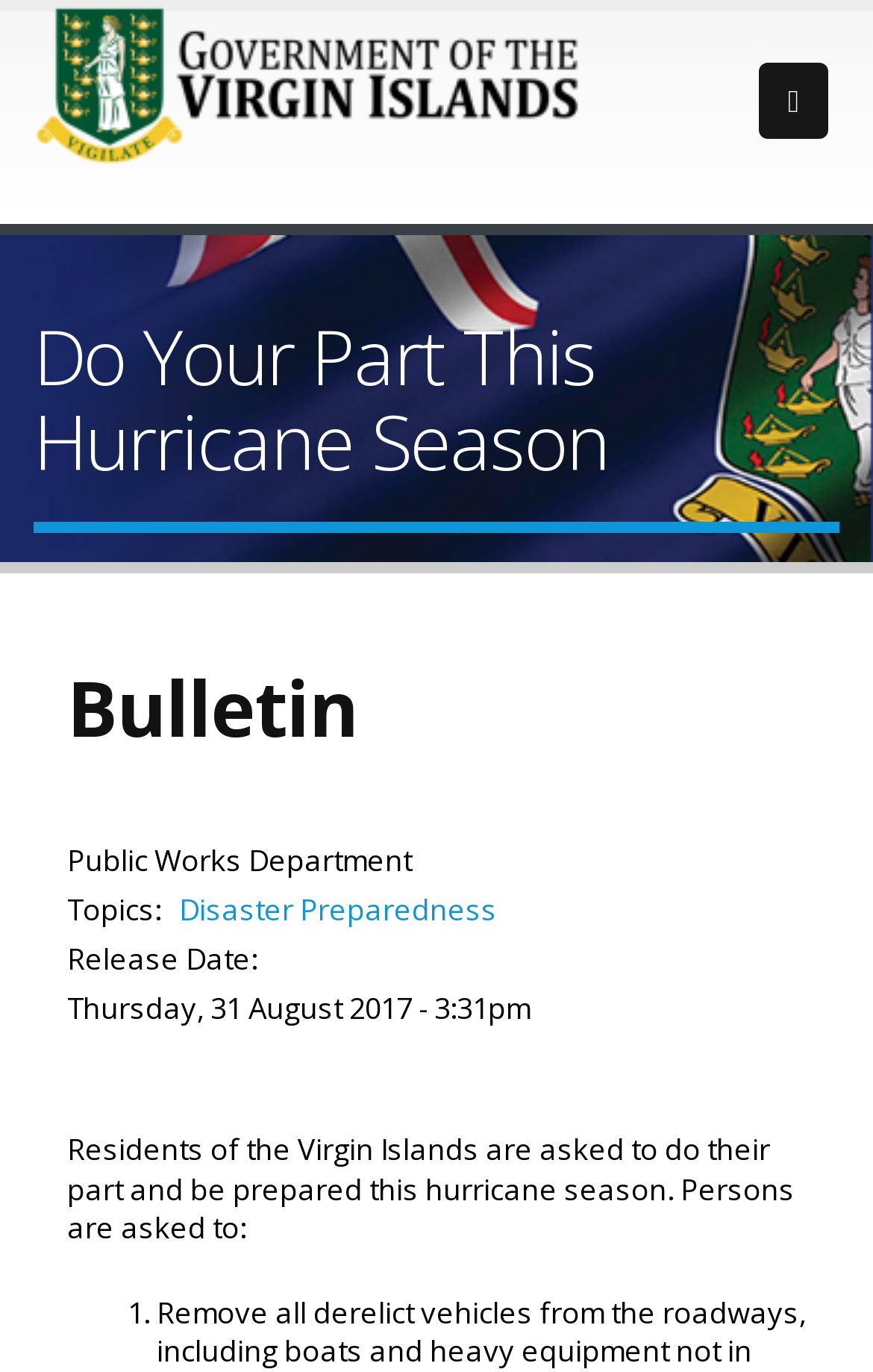Extract the bounding box coordinates of the UI element described: "Disaster Preparedness". Provide the coordinates in the format [left, top, right, bottom] with values ranging from 0 to 1.

[0.205, 0.648, 0.569, 0.677]